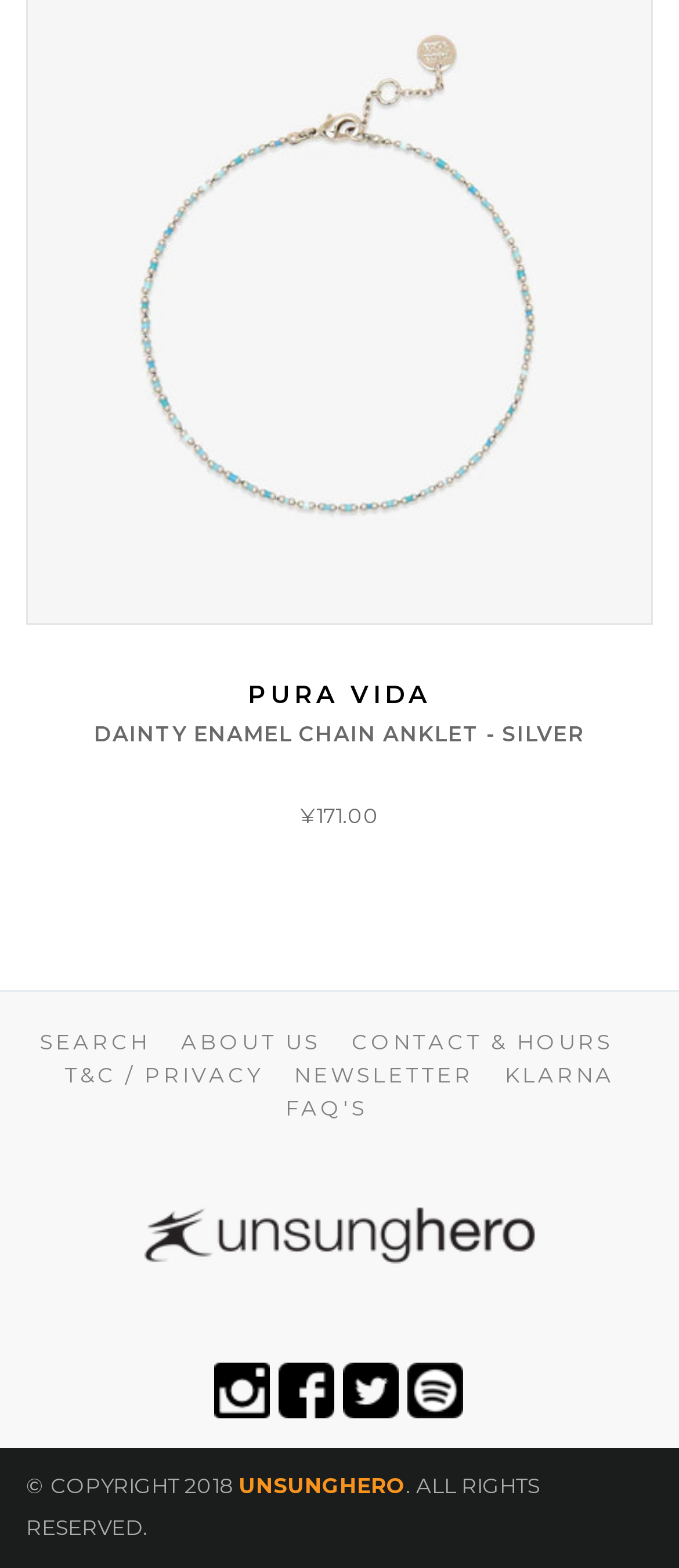How many social media links are there at the bottom of the webpage?
Please provide a comprehensive answer based on the visual information in the image.

I found the social media links by looking at the links with image elements at the bottom of the webpage, and I counted four of them.